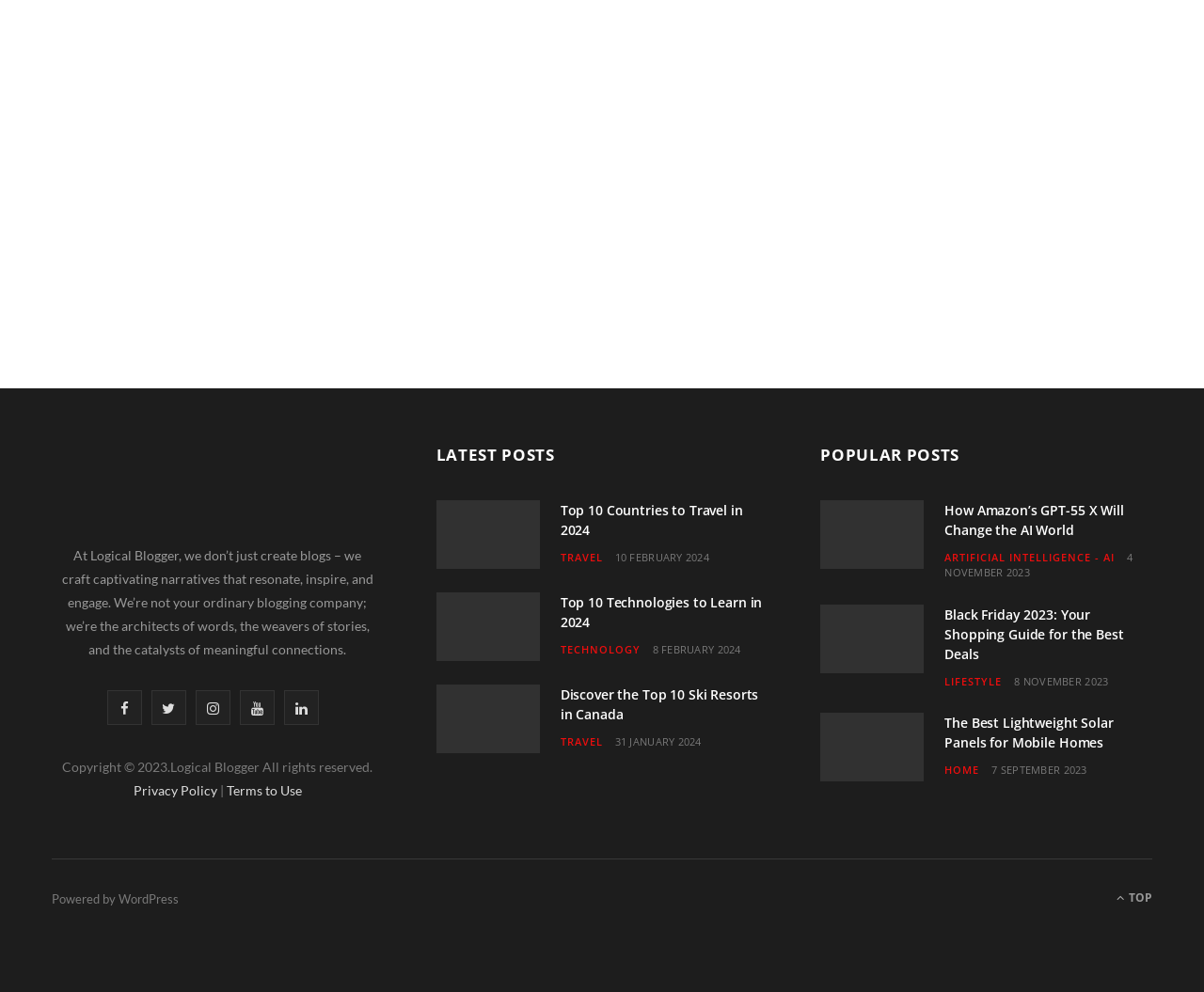Please provide the bounding box coordinates for the element that needs to be clicked to perform the following instruction: "Go to the page about Top 10 Technologies to Learn in 2024". The coordinates should be given as four float numbers between 0 and 1, i.e., [left, top, right, bottom].

[0.465, 0.598, 0.633, 0.636]